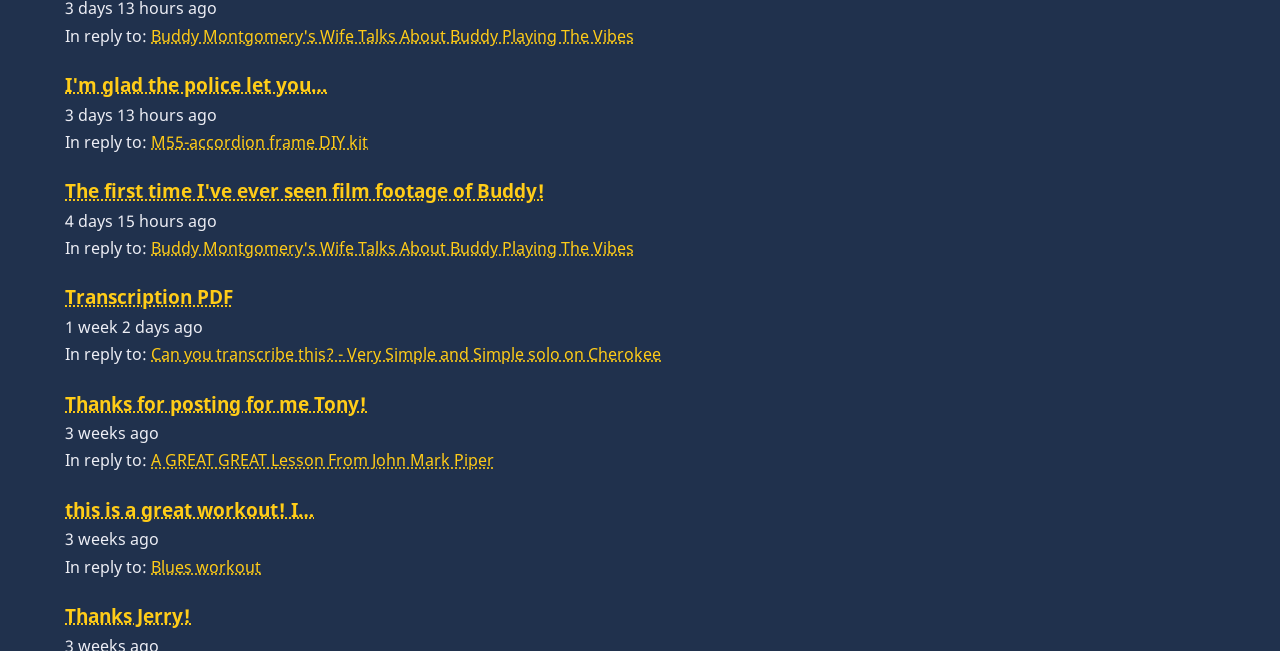Please determine the bounding box coordinates of the element to click on in order to accomplish the following task: "Download the 'Transcription PDF'". Ensure the coordinates are four float numbers ranging from 0 to 1, i.e., [left, top, right, bottom].

[0.051, 0.432, 0.934, 0.482]